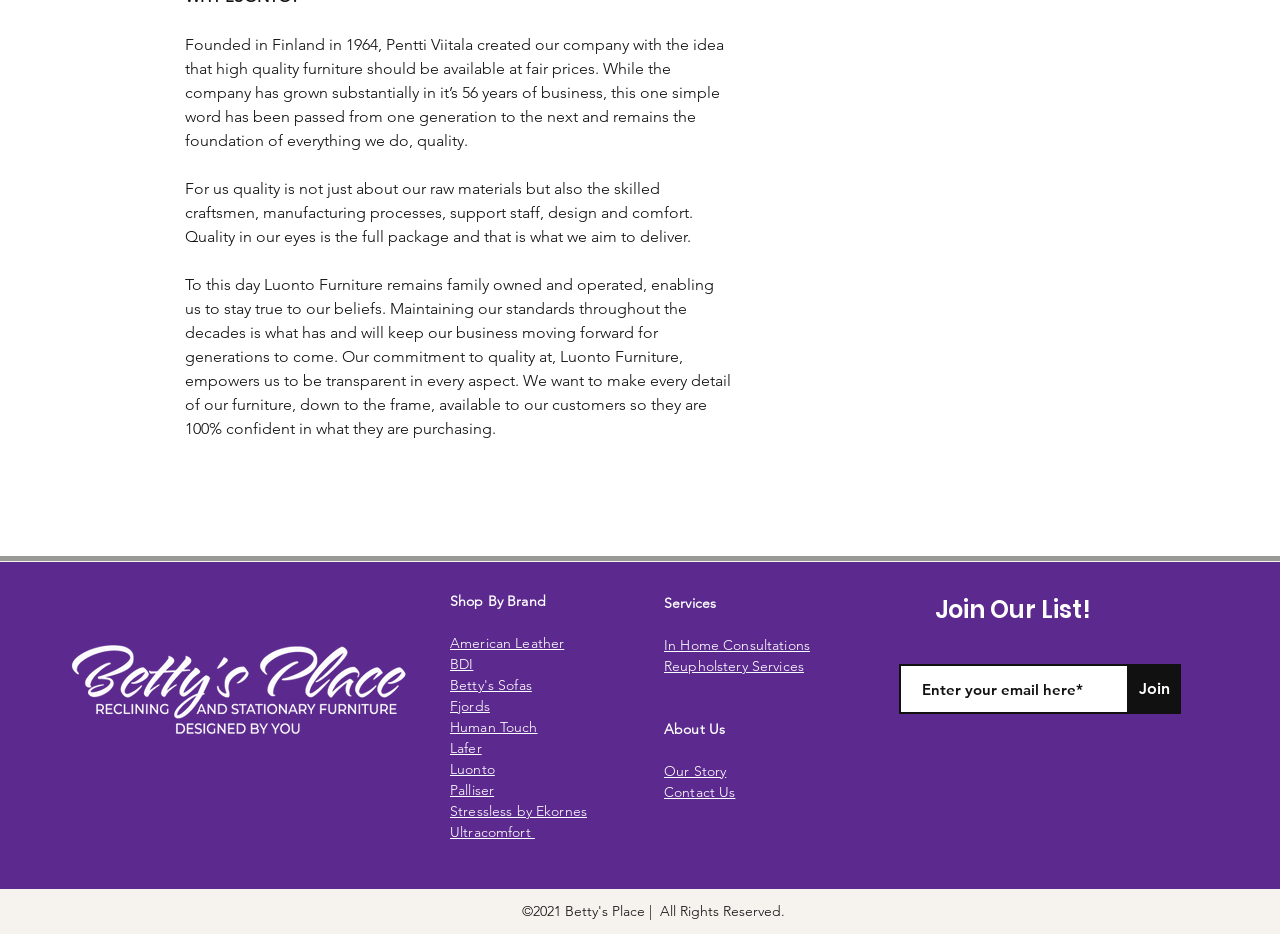Locate the bounding box coordinates of the clickable area to execute the instruction: "Click on the 'Facebook' social media link". Provide the coordinates as four float numbers between 0 and 1, represented as [left, top, right, bottom].

[0.738, 0.845, 0.769, 0.887]